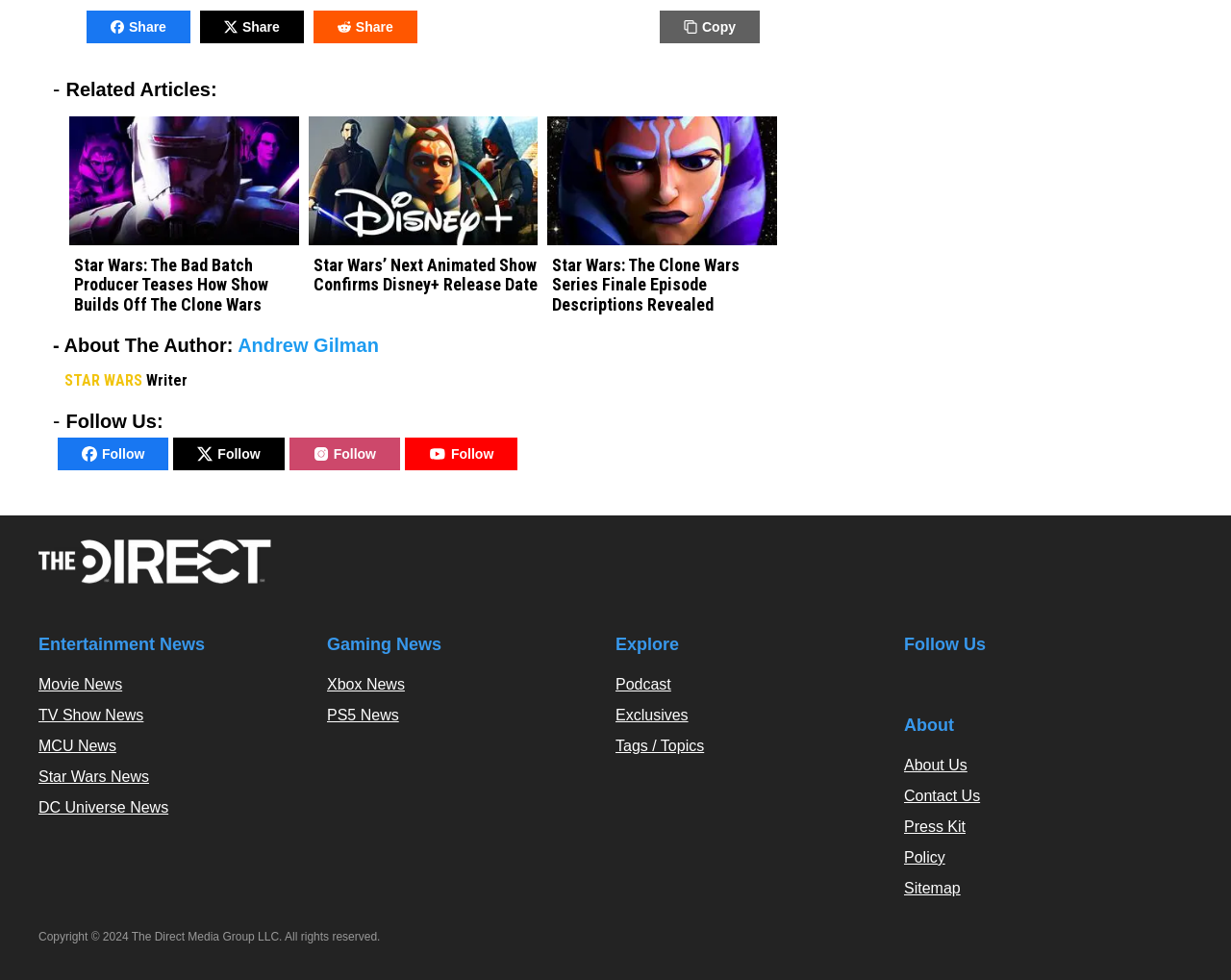Provide a one-word or short-phrase answer to the question:
What is the name of the website?

The Direct